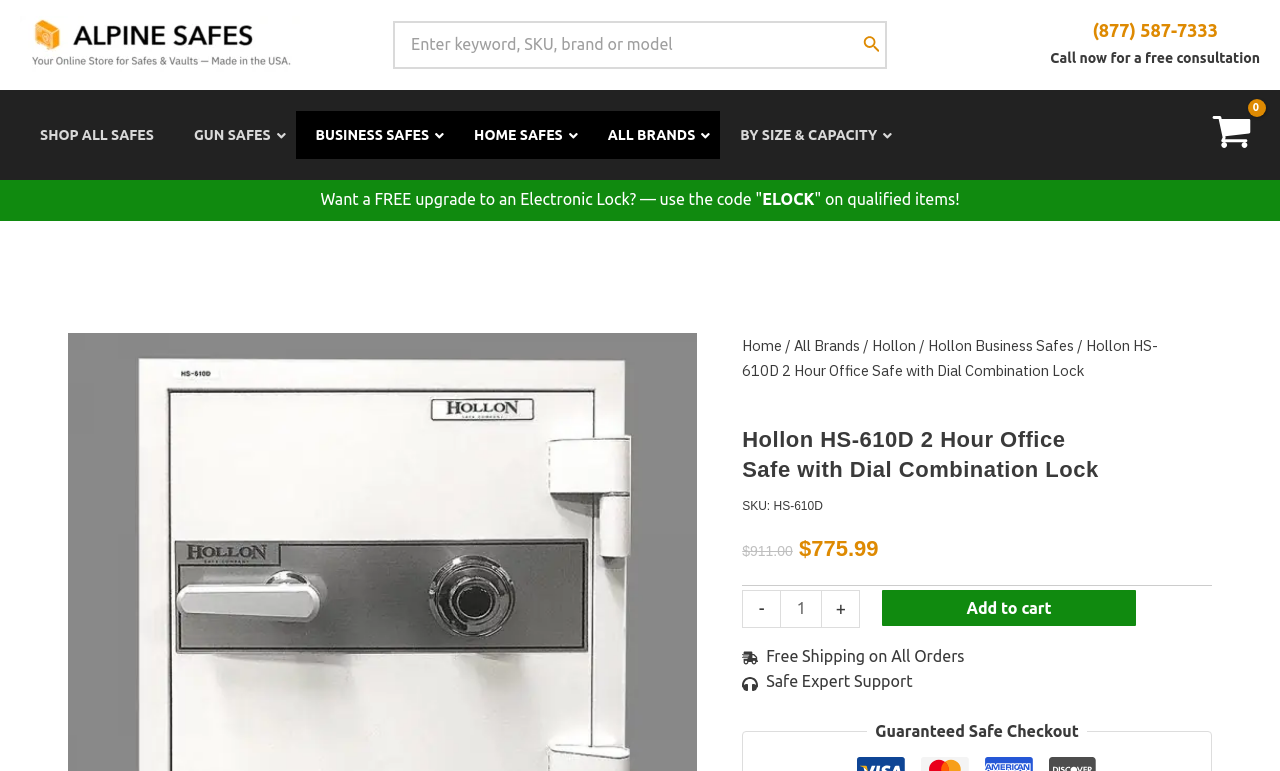Determine the bounding box coordinates of the clickable element to achieve the following action: 'Search for a product'. Provide the coordinates as four float values between 0 and 1, formatted as [left, top, right, bottom].

[0.307, 0.027, 0.693, 0.09]